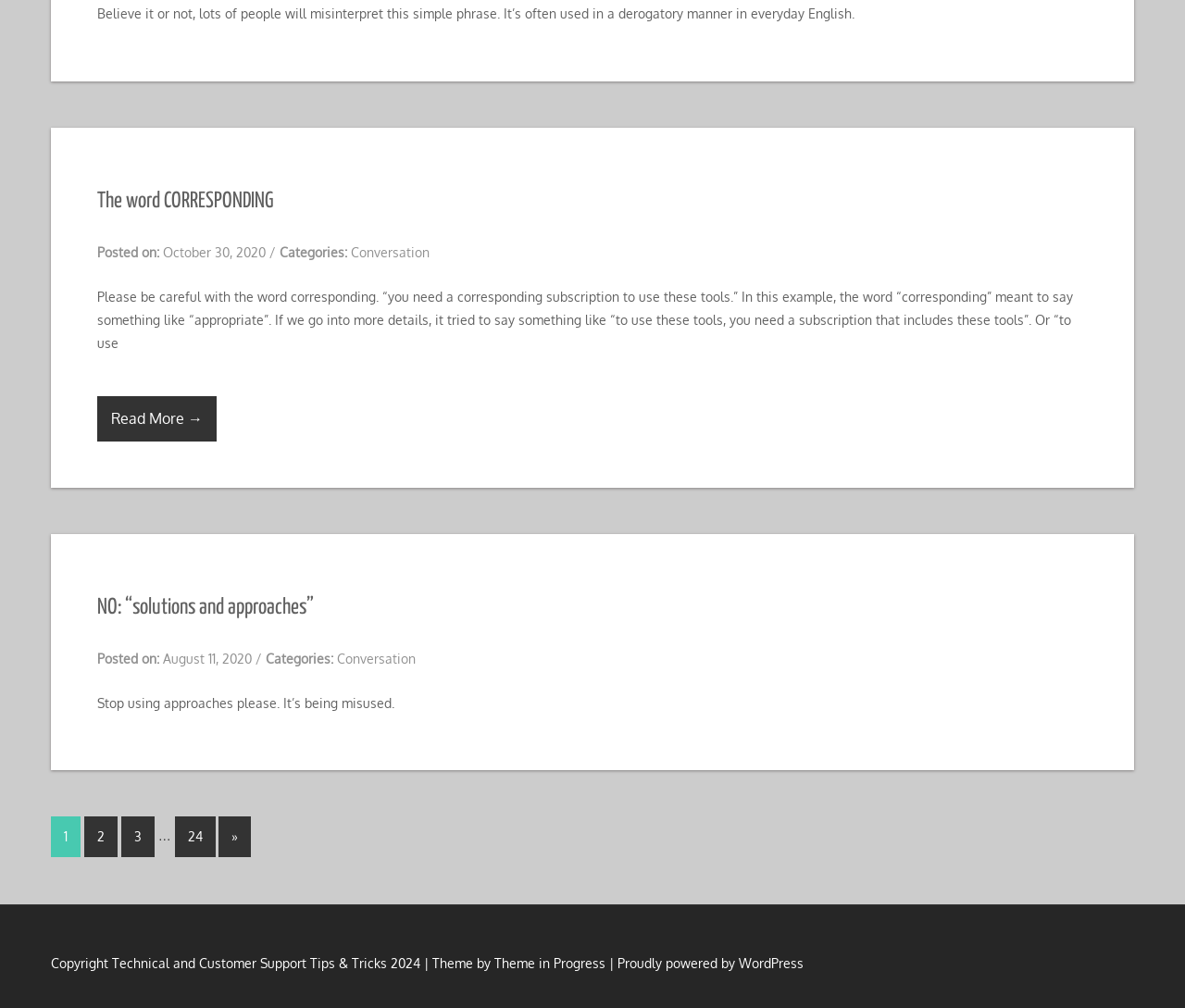Please specify the coordinates of the bounding box for the element that should be clicked to carry out this instruction: "Click the link to read more about the word CORRESPONDING". The coordinates must be four float numbers between 0 and 1, formatted as [left, top, right, bottom].

[0.082, 0.189, 0.23, 0.21]